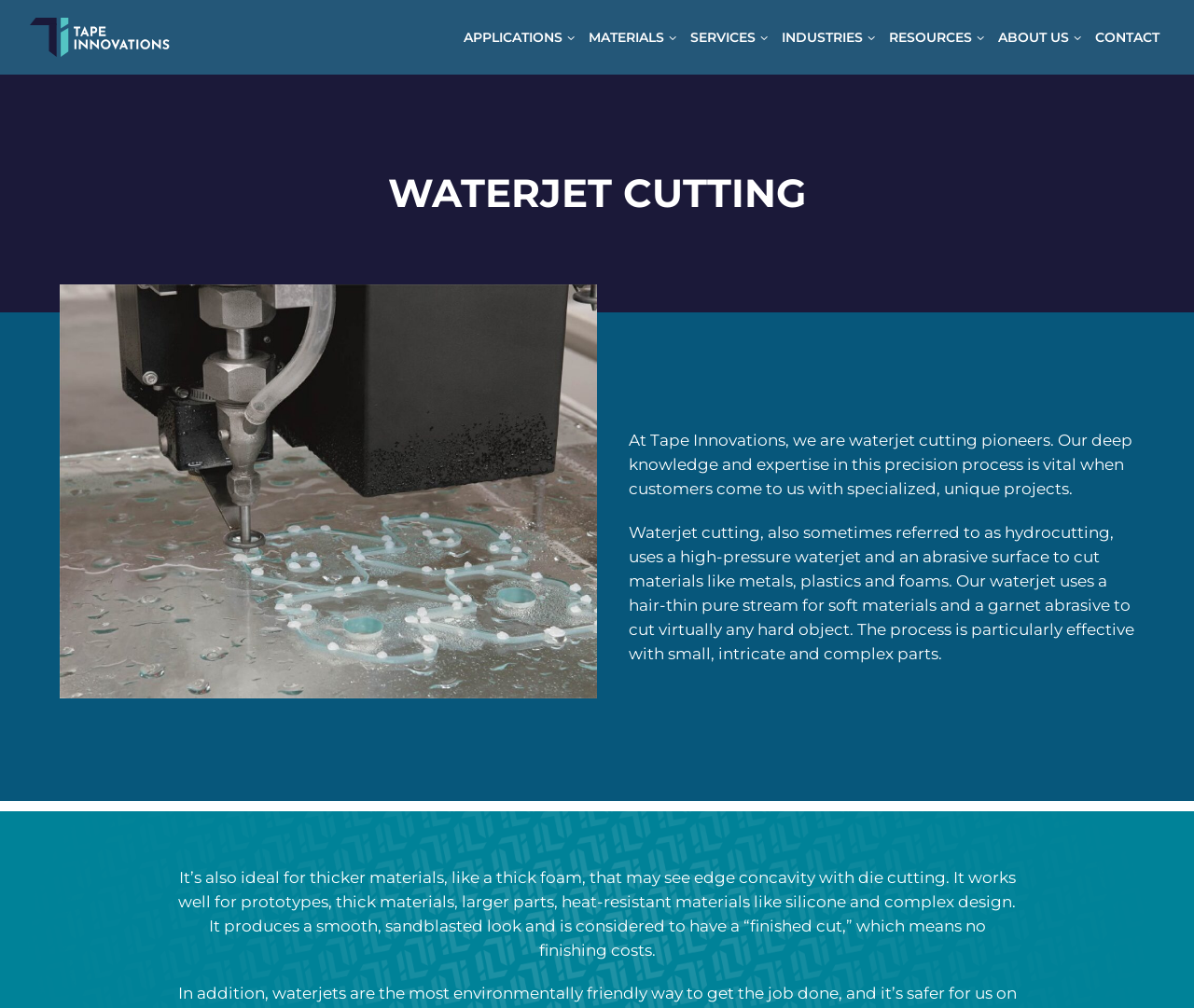By analyzing the image, answer the following question with a detailed response: What is the abrasive surface used for in waterjet cutting?

The webpage states that the waterjet uses a hair-thin pure stream for soft materials and a garnet abrasive to cut virtually any hard object. This implies that the abrasive surface is used to cut hard objects.